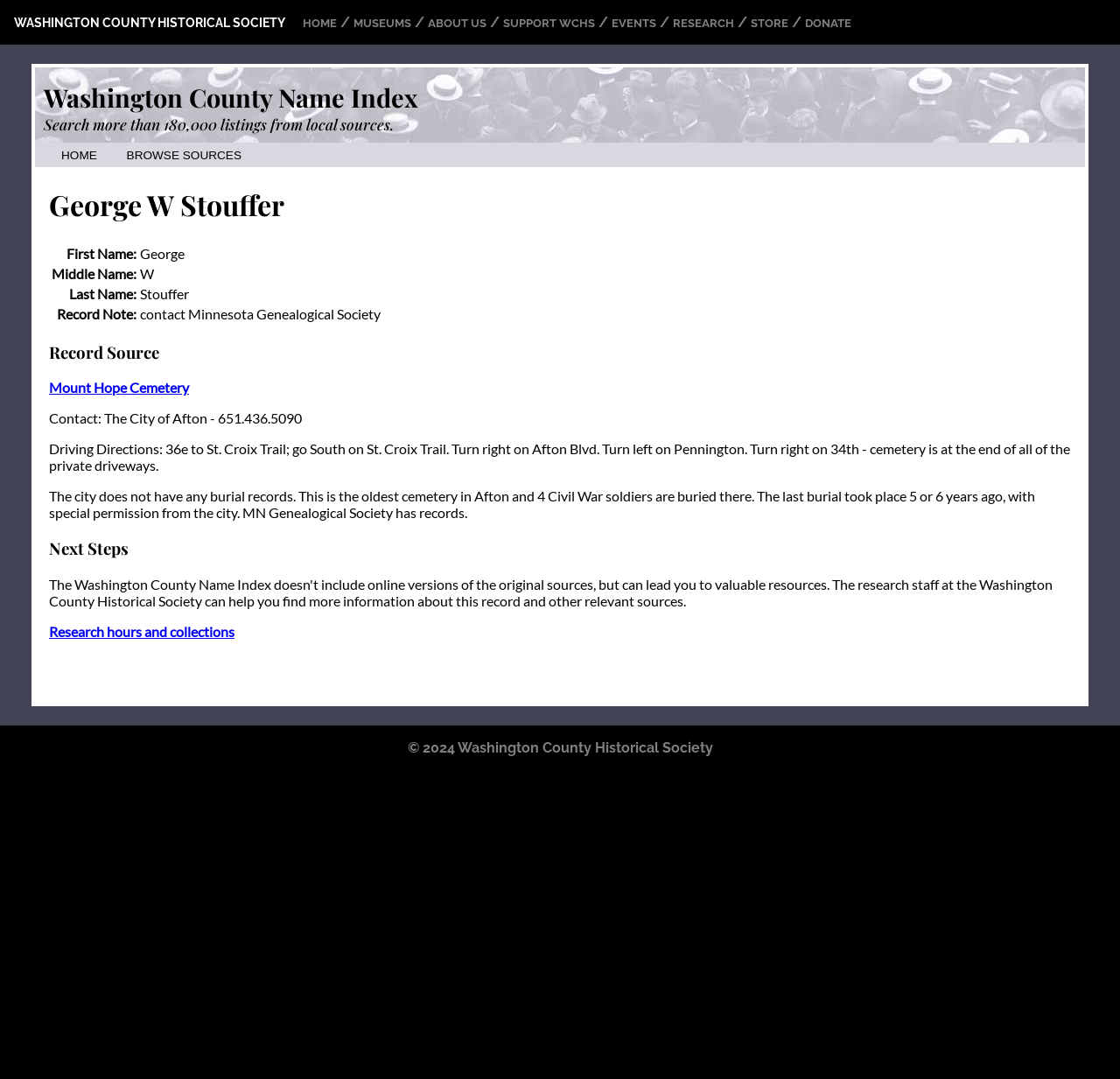What is the contact information for the city of Afton?
Look at the image and respond with a single word or a short phrase.

651.436.5090